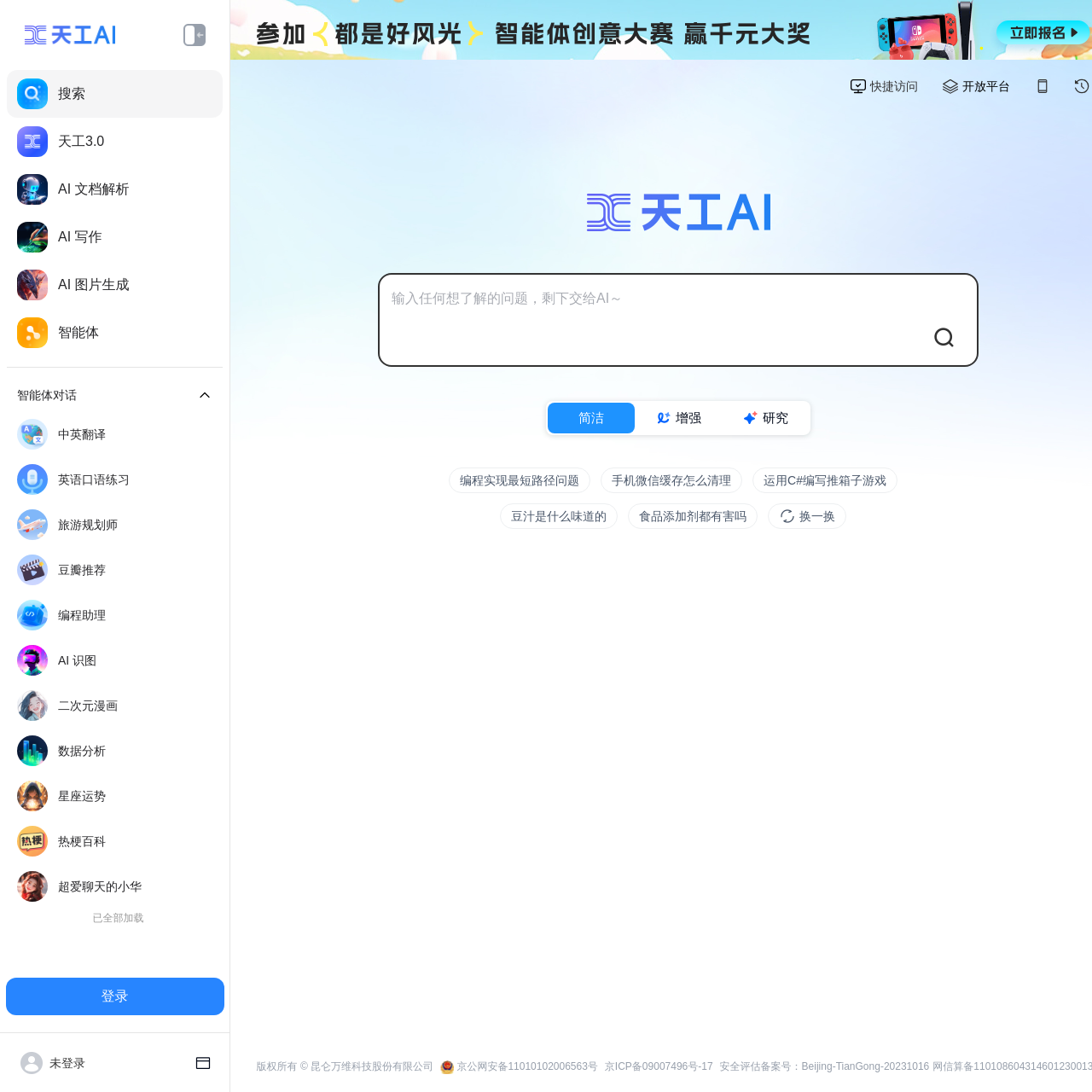Offer a detailed explanation of the webpage layout and contents.

This webpage is about a conversational AI assistant called "天工" (Tian Gong) that can search, chat, write, and draw. The page is divided into several sections. At the top, there is a banner with two images and a series of links to different features of the AI, including search, AI document analysis, AI writing, and AI image generation.

Below the banner, there is a section with a heading "智能体对话" (Smart Dialogue) and an image. This section lists various capabilities of the AI, including English conversation practice, travel planning, and data analysis.

To the right of this section, there is a large text box where users can input questions or topics they want to discuss with the AI. Above the text box, there are three buttons with different modes: "简洁" (Simple), "增强" (Enhanced), and "研究" (Research).

Below the text box, there are several examples of questions or topics that users can ask the AI, including programming implementation, food additives, and game development.

At the bottom of the page, there is a section with copyright information, a link to a security assessment record, and two links to Beijing public network security and ICP records.

Throughout the page, there are several images, including icons and logos, that are used to decorate the page and illustrate the different features of the AI.